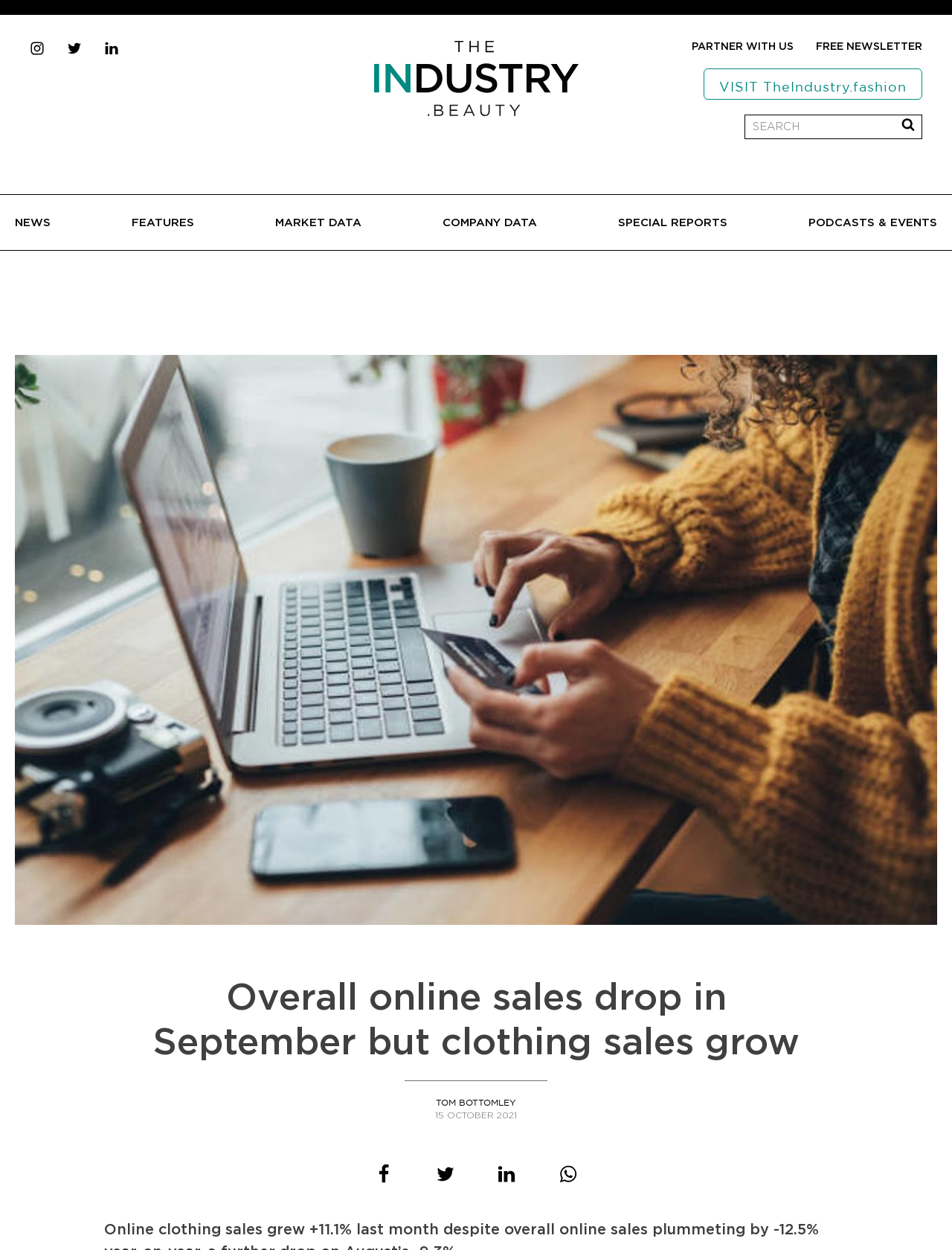What is the date of the article?
Please utilize the information in the image to give a detailed response to the question.

I looked for the date of the article and found it written as '15 OCTOBER 2021'.